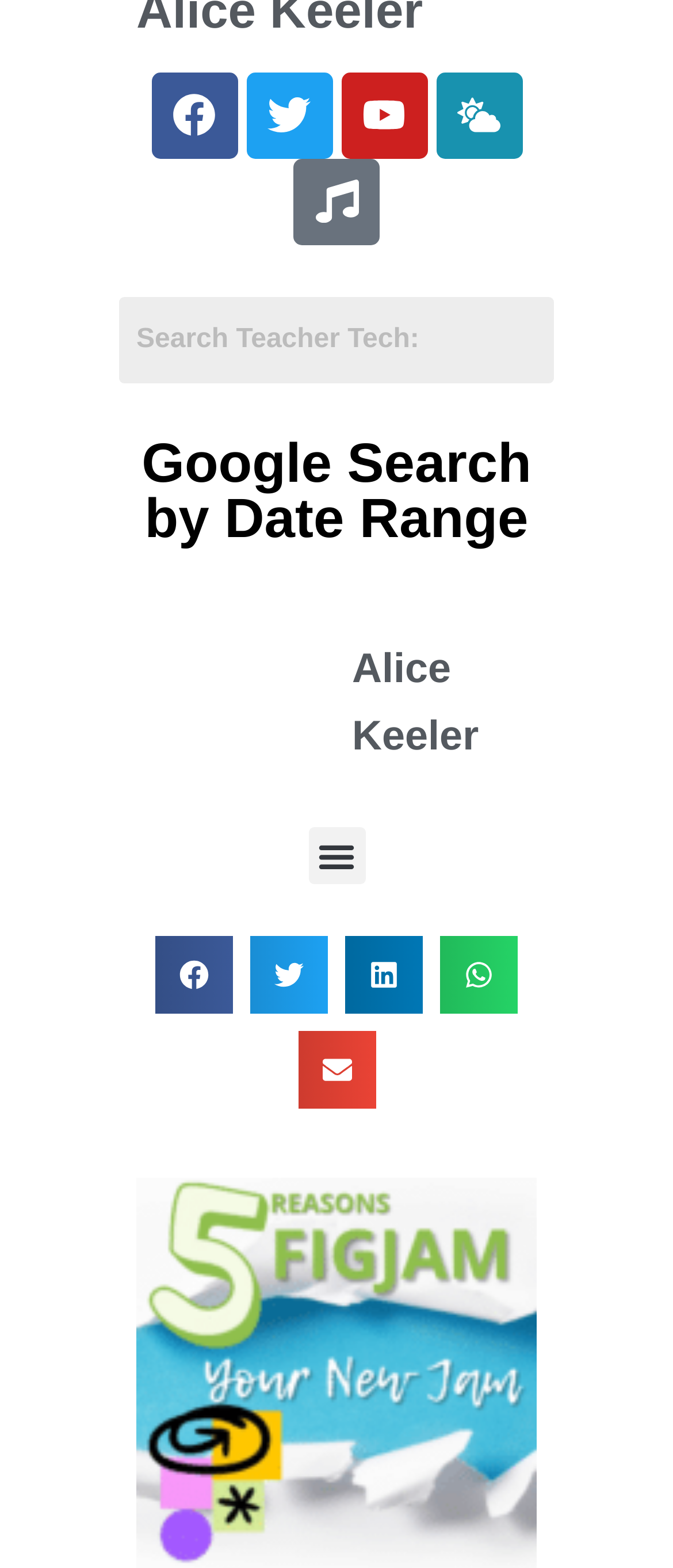Provide the bounding box coordinates for the UI element that is described as: "aria-label="Share on email"".

[0.442, 0.658, 0.558, 0.707]